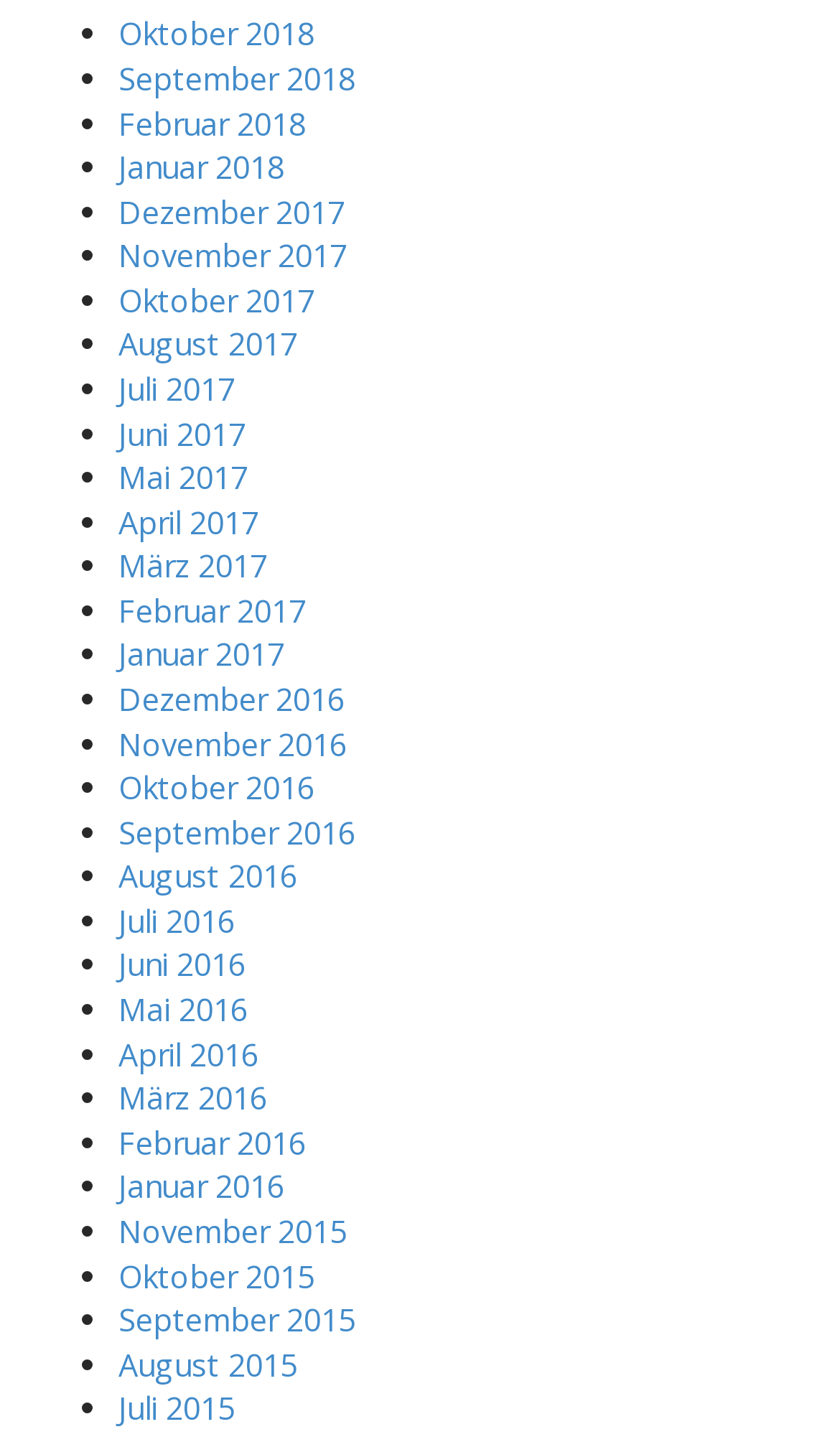Reply to the question below using a single word or brief phrase:
What is the earliest month listed?

November 2015